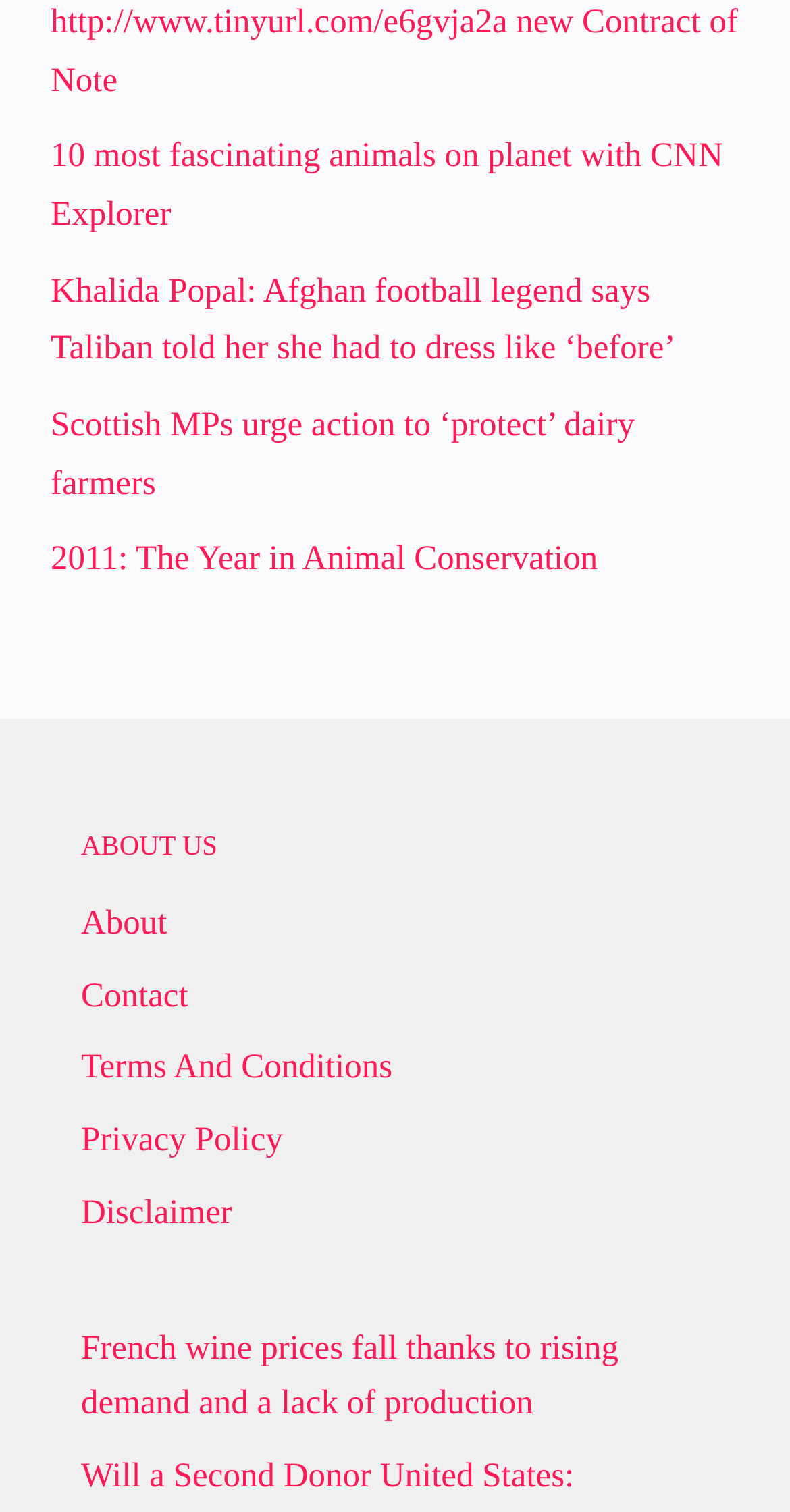What is the topic of the last link?
Based on the image, respond with a single word or phrase.

French wine prices